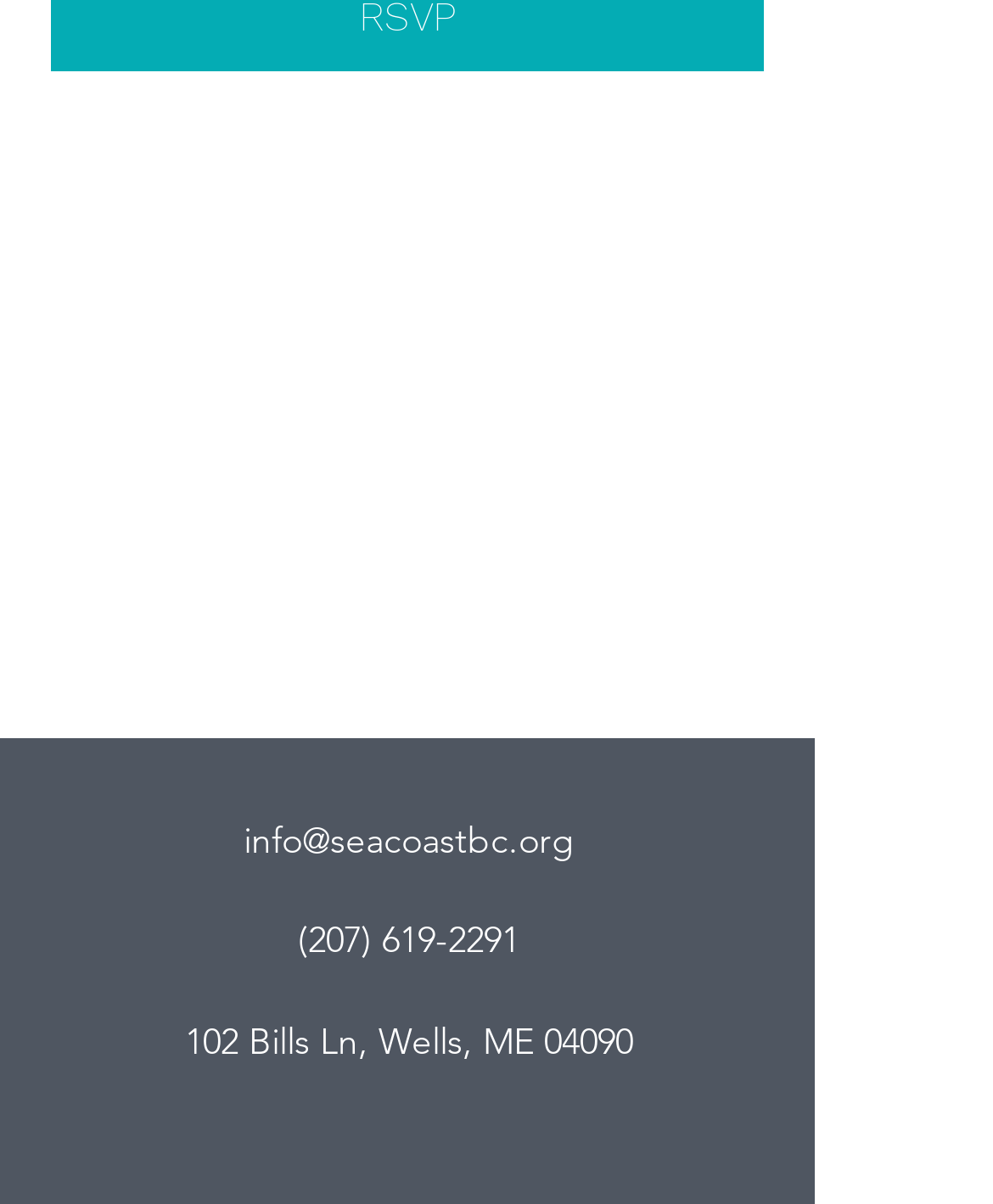Locate the bounding box of the UI element described in the following text: "Twitter".

None